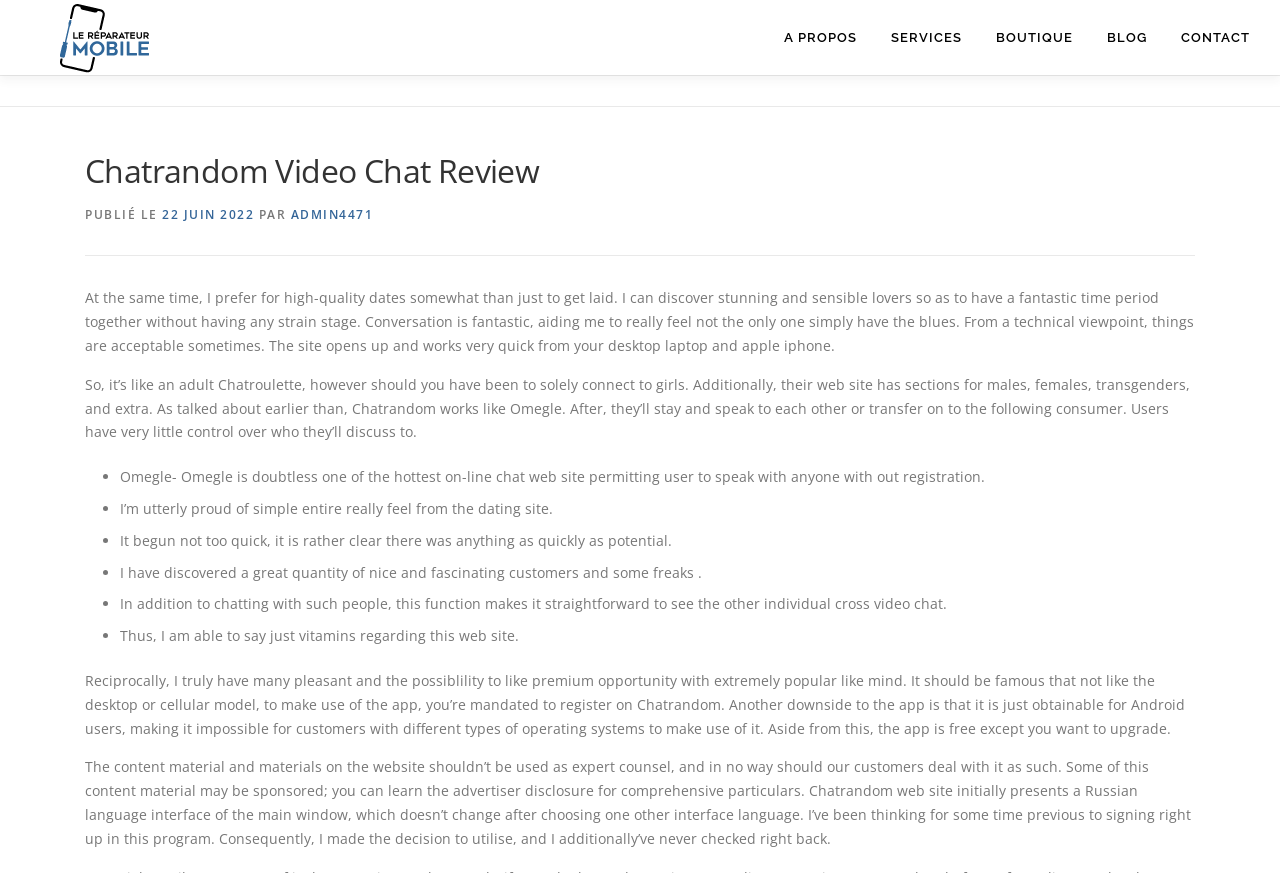What is the name of the reviewed website?
Please elaborate on the answer to the question with detailed information.

I found the answer by looking at the header section of the webpage, where it says 'Chatrandom Video Chat Review'. This suggests that the webpage is reviewing a website called Chatrandom.